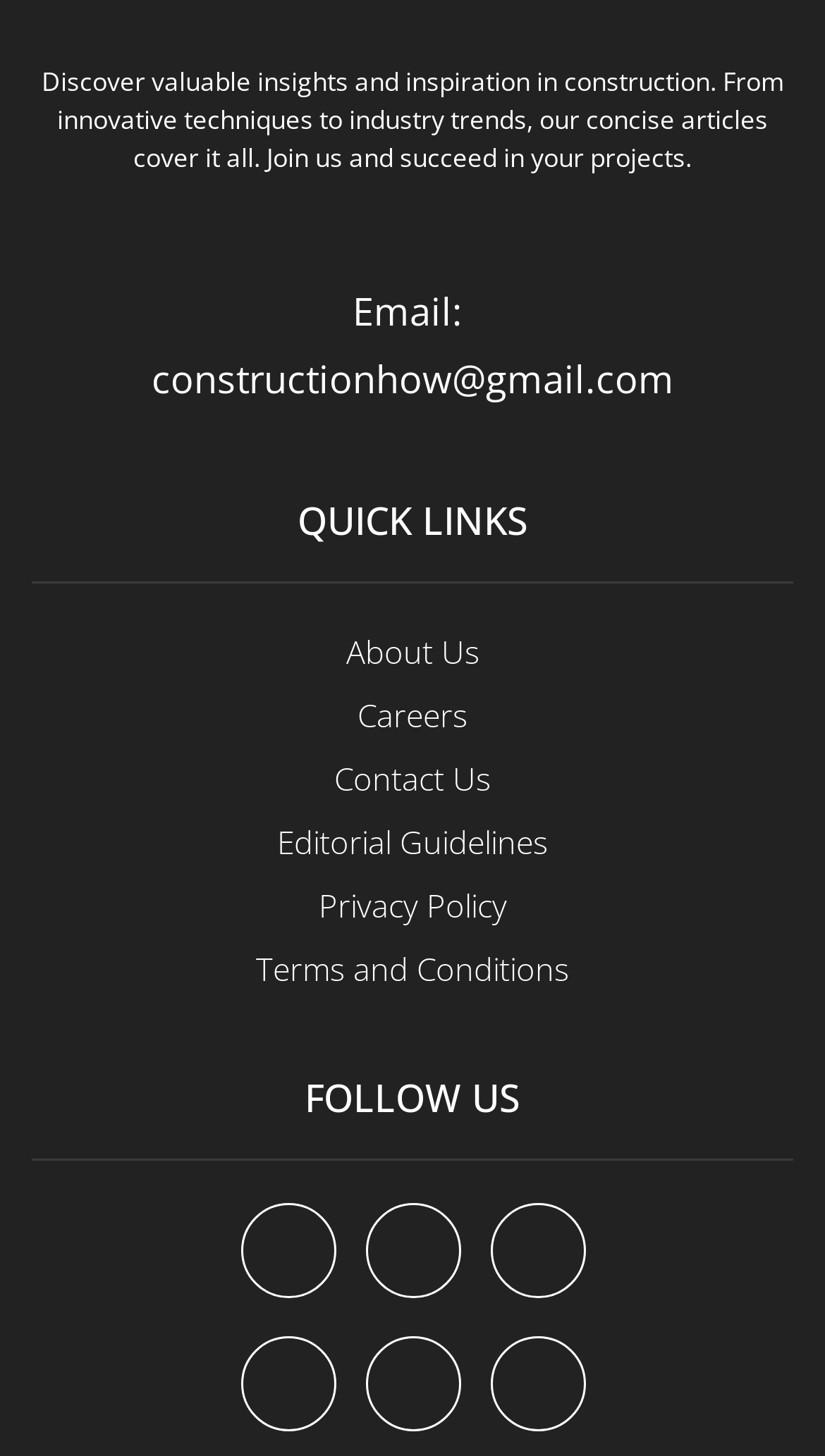Locate the bounding box coordinates of the clickable part needed for the task: "Visit Facebook page".

None